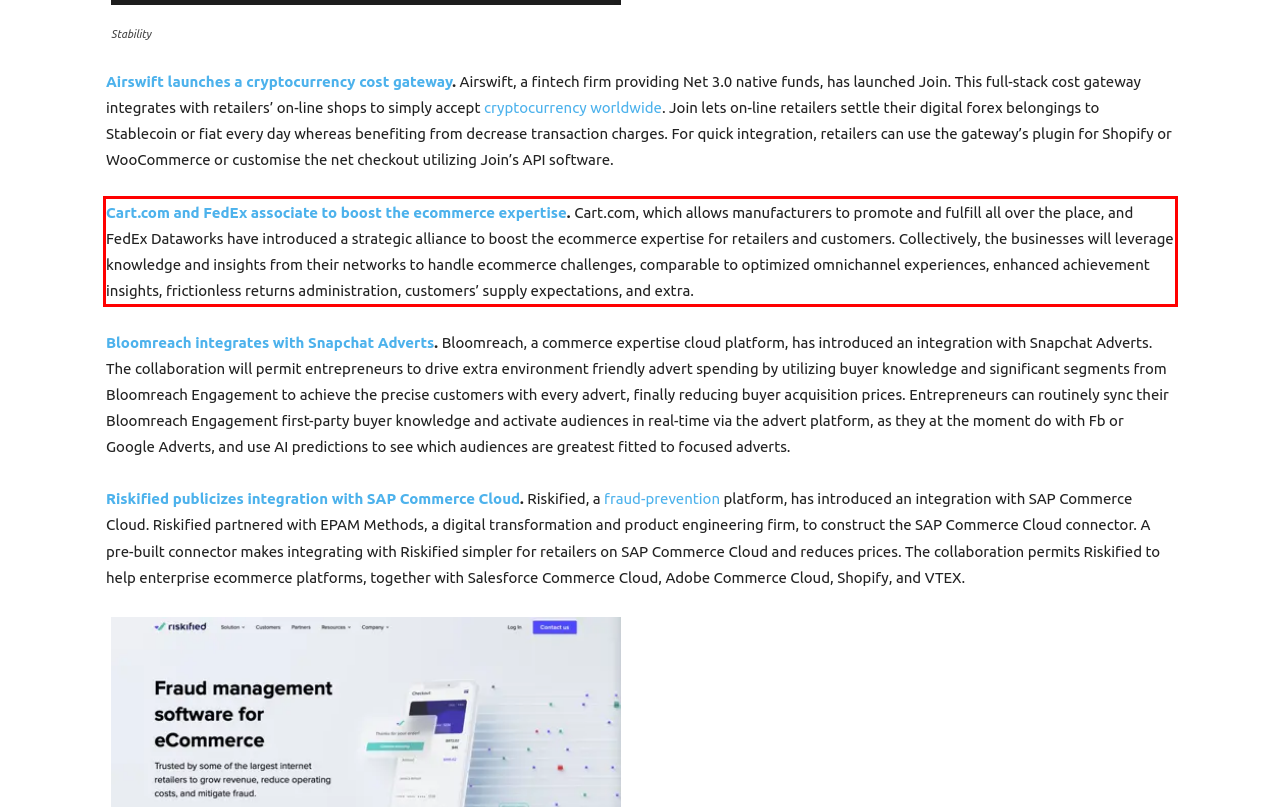Examine the webpage screenshot and use OCR to recognize and output the text within the red bounding box.

Cart.com and FedEx associate to boost the ecommerce expertise. Cart.com, which allows manufacturers to promote and fulfill all over the place, and FedEx Dataworks have introduced a strategic alliance to boost the ecommerce expertise for retailers and customers. Collectively, the businesses will leverage knowledge and insights from their networks to handle ecommerce challenges, comparable to optimized omnichannel experiences, enhanced achievement insights, frictionless returns administration, customers’ supply expectations, and extra.